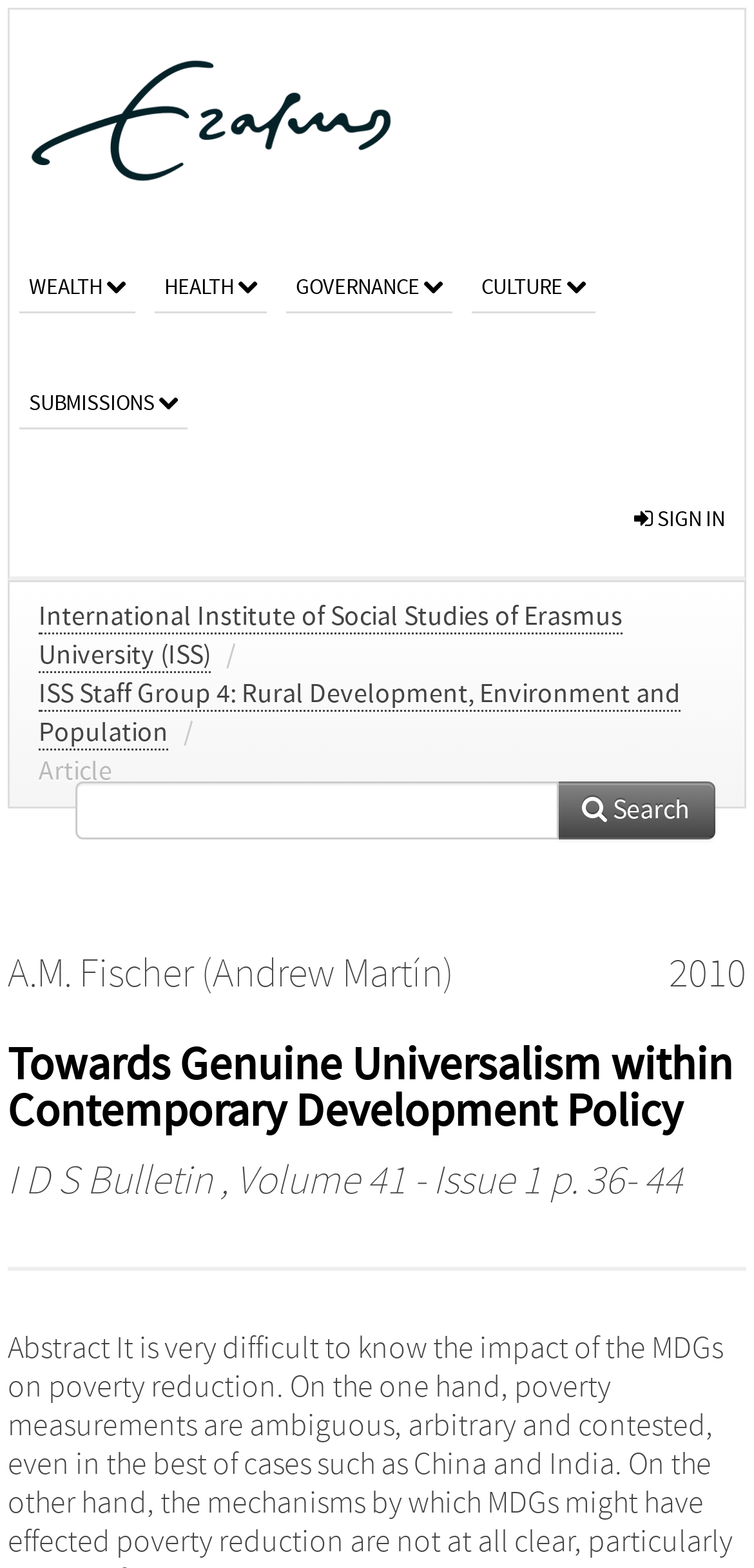Please locate the bounding box coordinates of the element that needs to be clicked to achieve the following instruction: "visit university website". The coordinates should be four float numbers between 0 and 1, i.e., [left, top, right, bottom].

[0.0, 0.006, 0.564, 0.147]